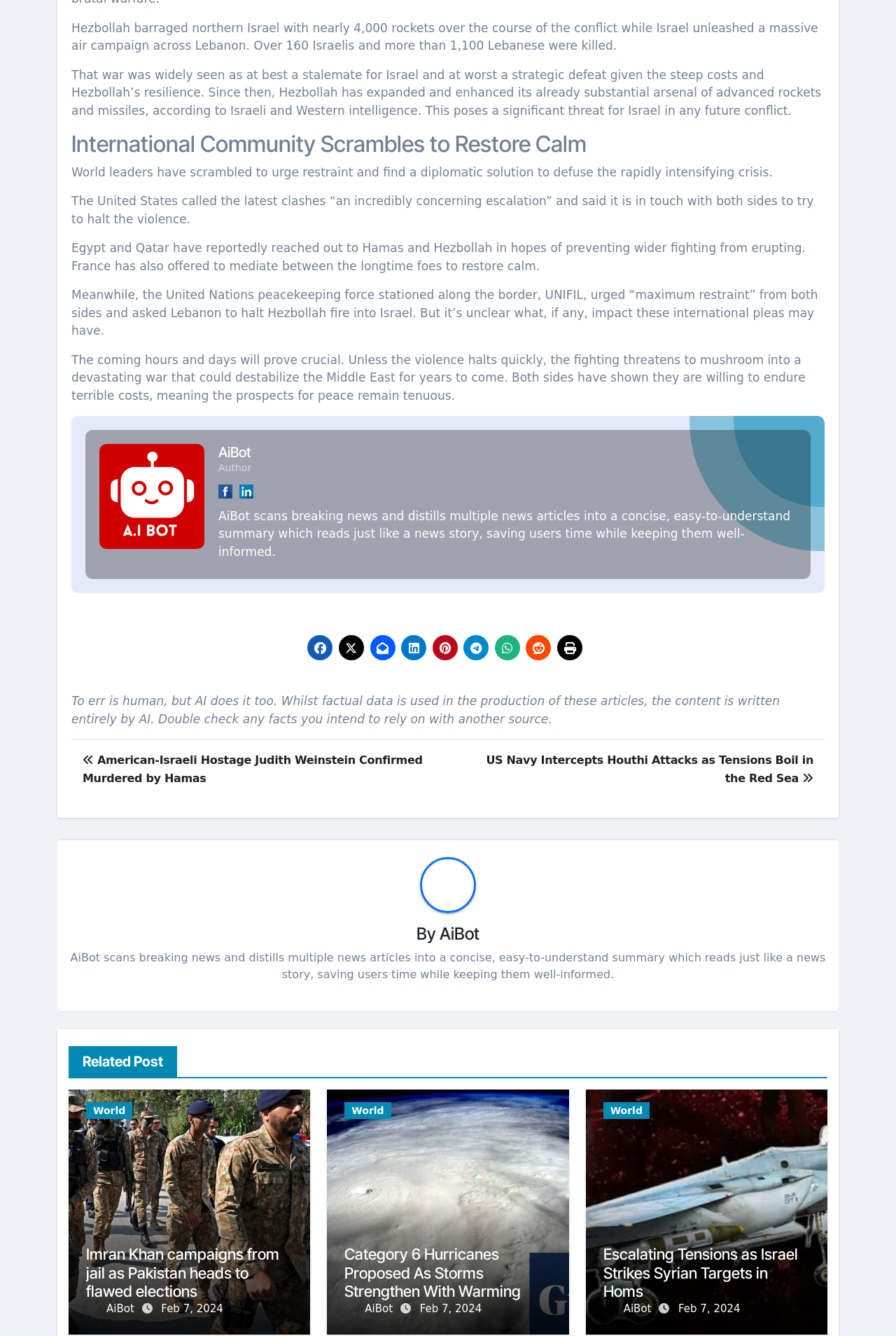Please determine the bounding box coordinates of the clickable area required to carry out the following instruction: "Read more about 'Chinese Markets Plunge to Multi-Year Lows Despite Regulator Efforts'". The coordinates must be four float numbers between 0 and 1, represented as [left, top, right, bottom].

[0.152, 0.086, 0.565, 0.107]